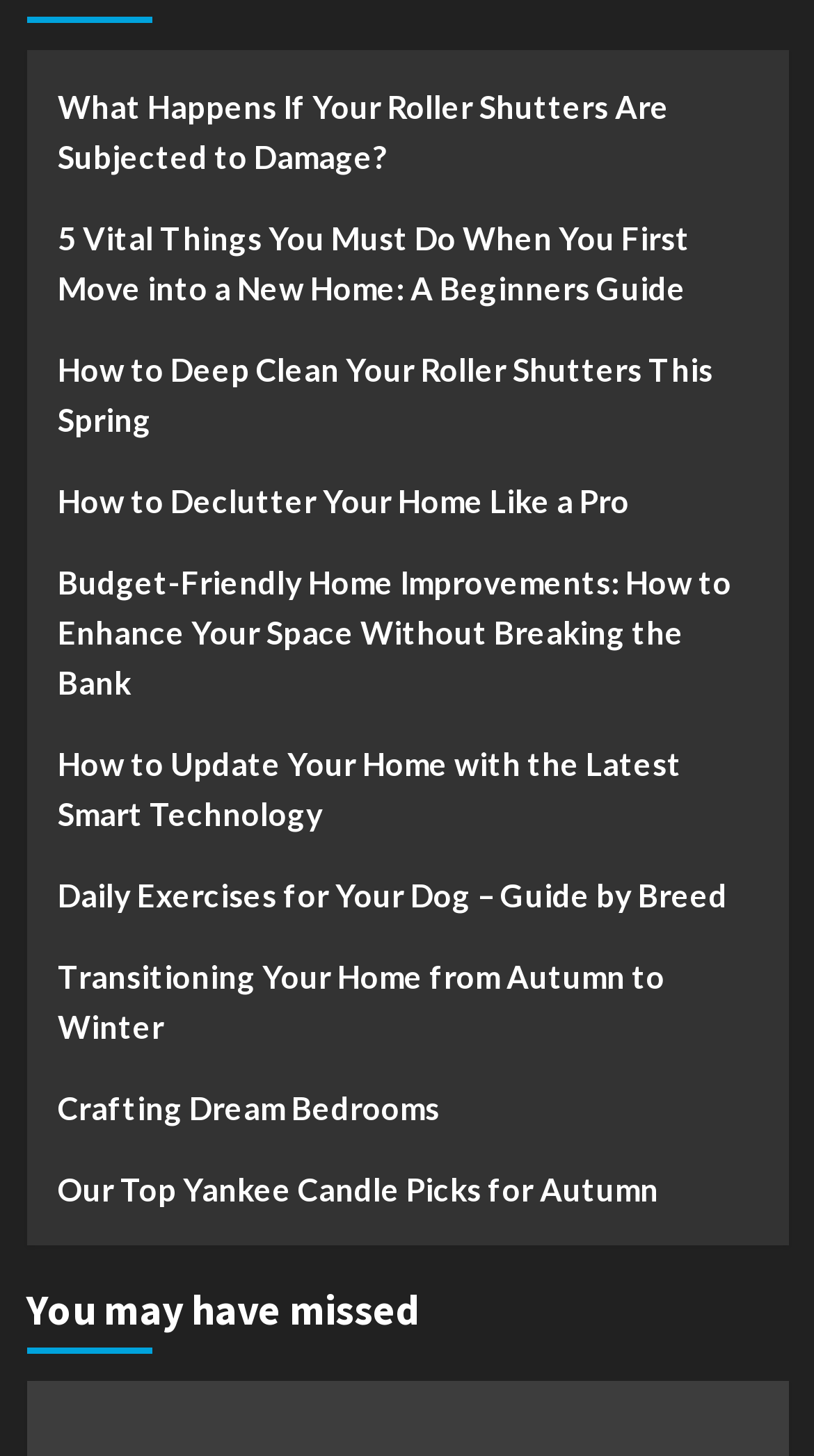Please identify the bounding box coordinates of the area that needs to be clicked to follow this instruction: "Check out Yankee Candle picks for autumn".

[0.071, 0.8, 0.929, 0.834]